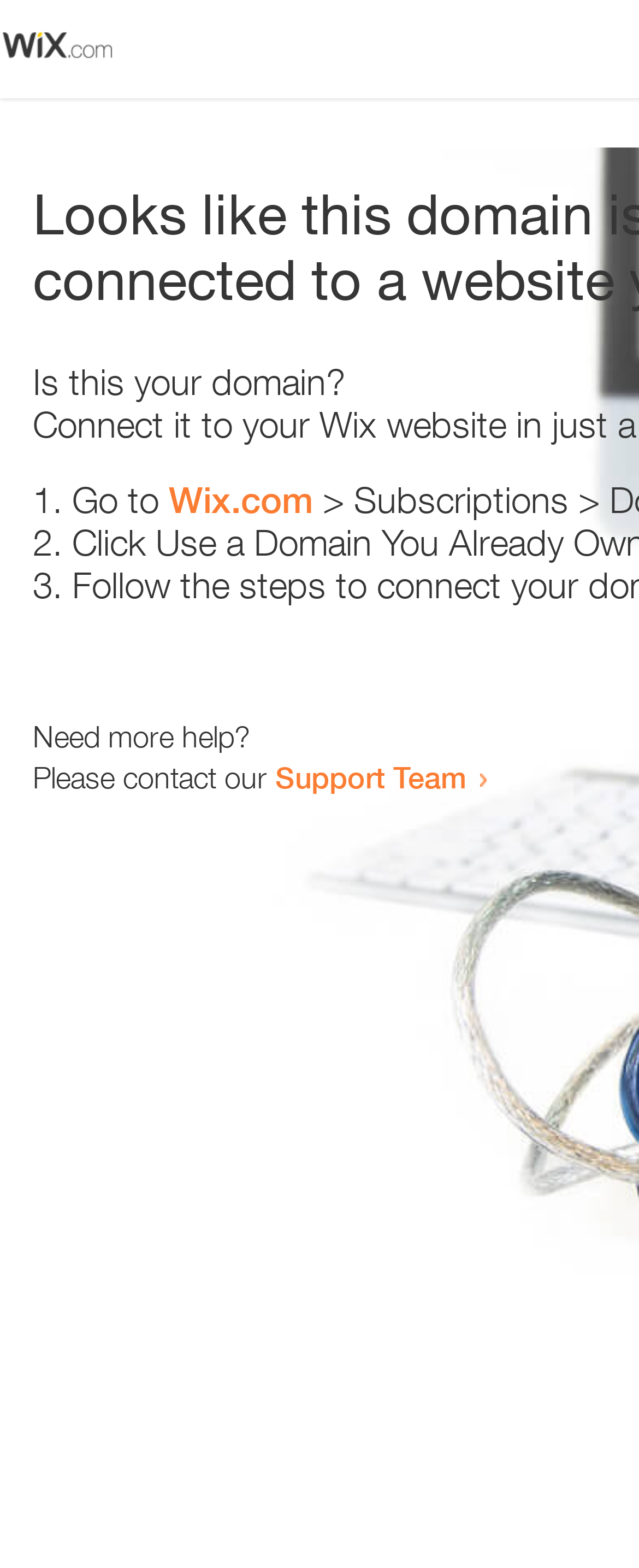Provide your answer to the question using just one word or phrase: Is there an image present on the webpage?

Yes